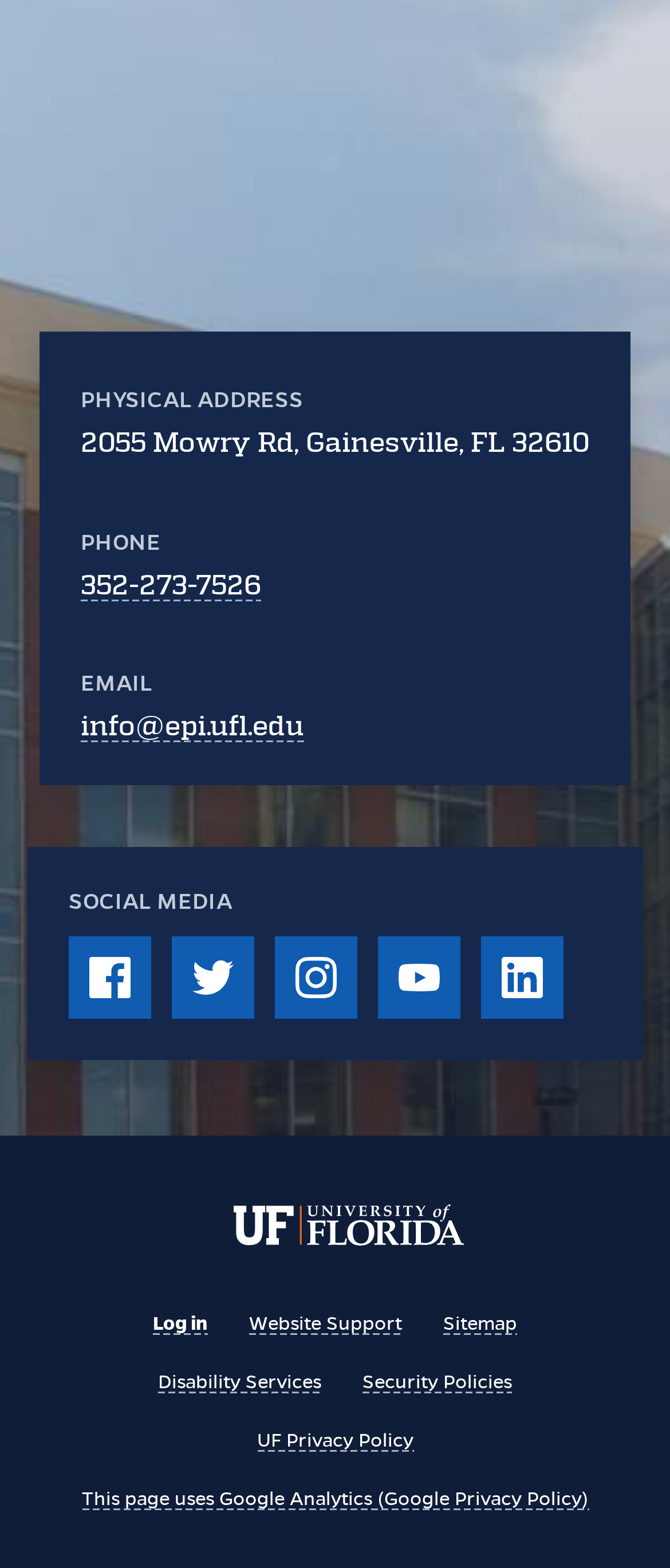Bounding box coordinates are specified in the format (top-left x, top-left y, bottom-right x, bottom-right y). All values are floating point numbers bounded between 0 and 1. Please provide the bounding box coordinate of the region this sentence describes: University of Florida - Home

[0.349, 0.768, 0.692, 0.799]